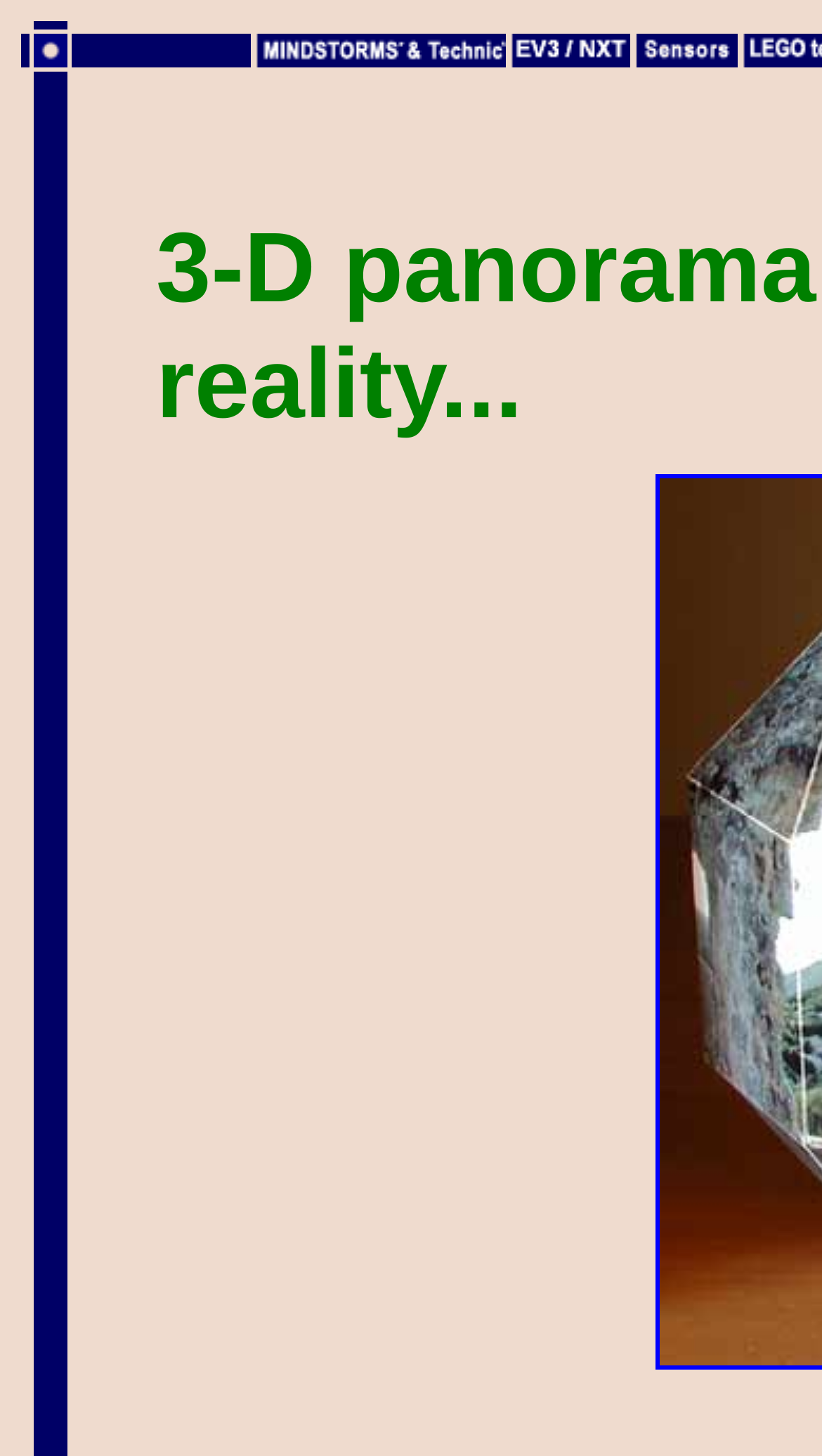Find the bounding box coordinates for the element described here: "alt="LEGO® MINDSTORMS® and Technic®"".

[0.305, 0.027, 0.615, 0.052]